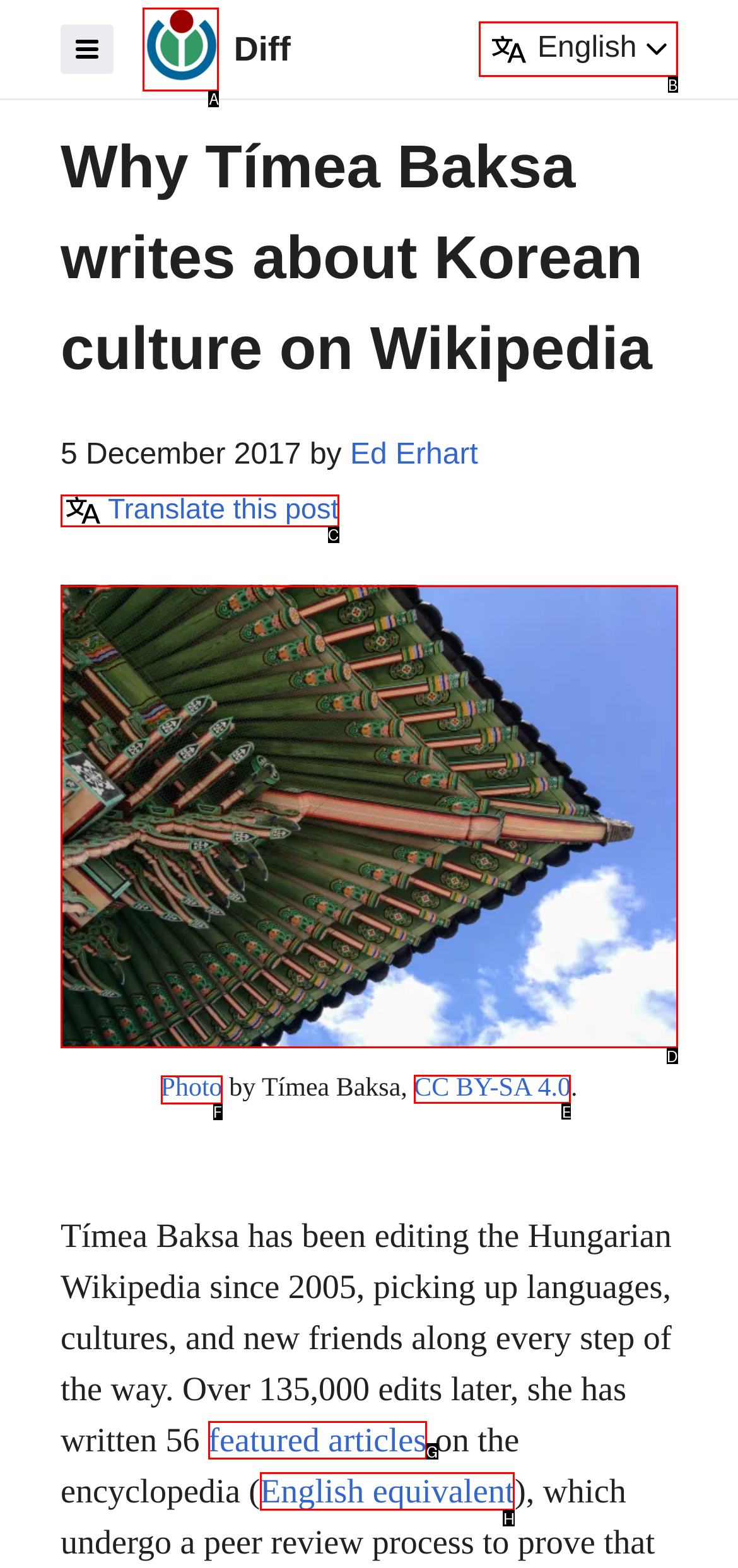Identify the correct UI element to click on to achieve the task: View the photo by Tímea Baksa. Provide the letter of the appropriate element directly from the available choices.

F